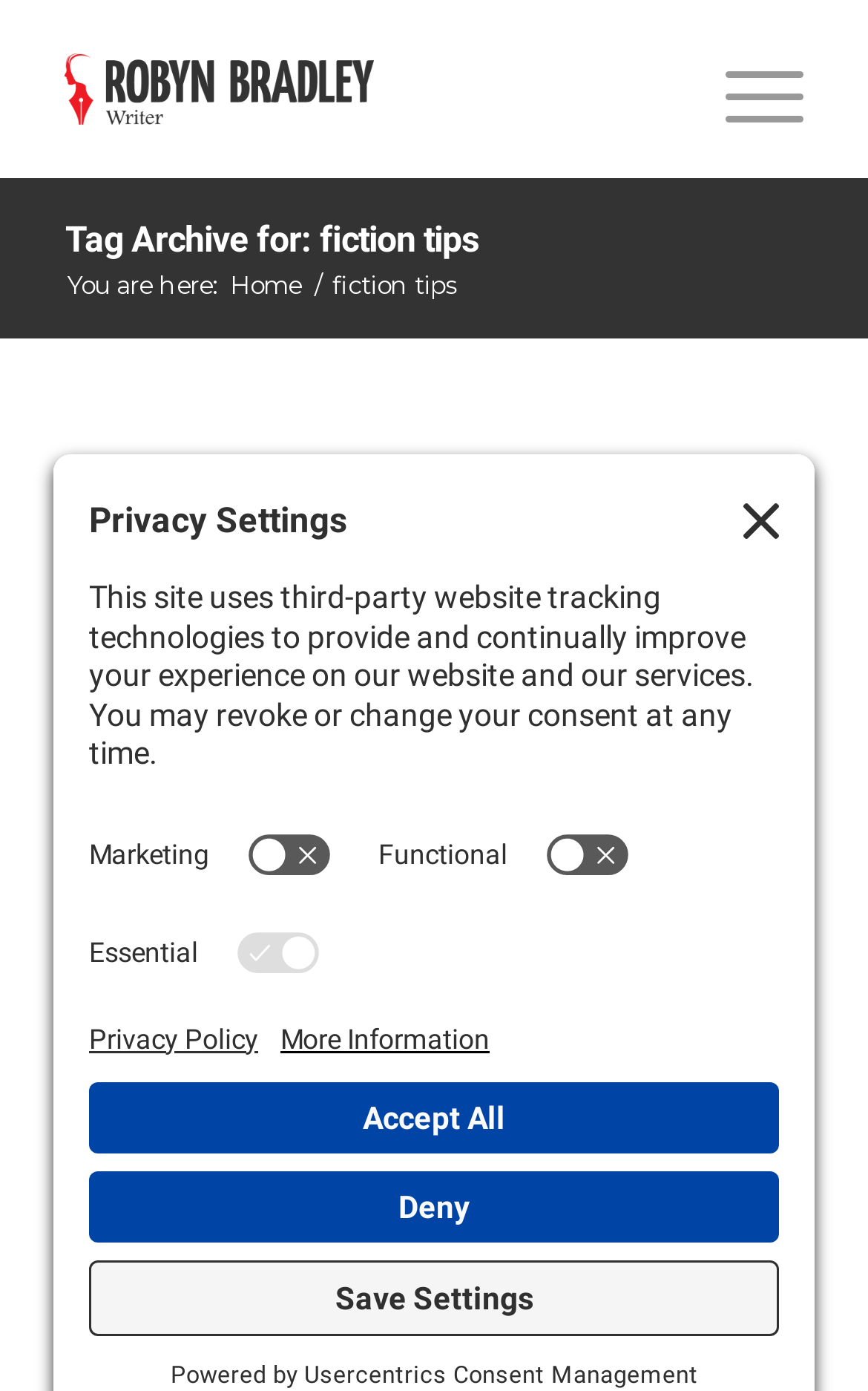Could you indicate the bounding box coordinates of the region to click in order to complete this instruction: "Click on the 'Robyn Bradley' link".

[0.075, 0.0, 0.755, 0.128]